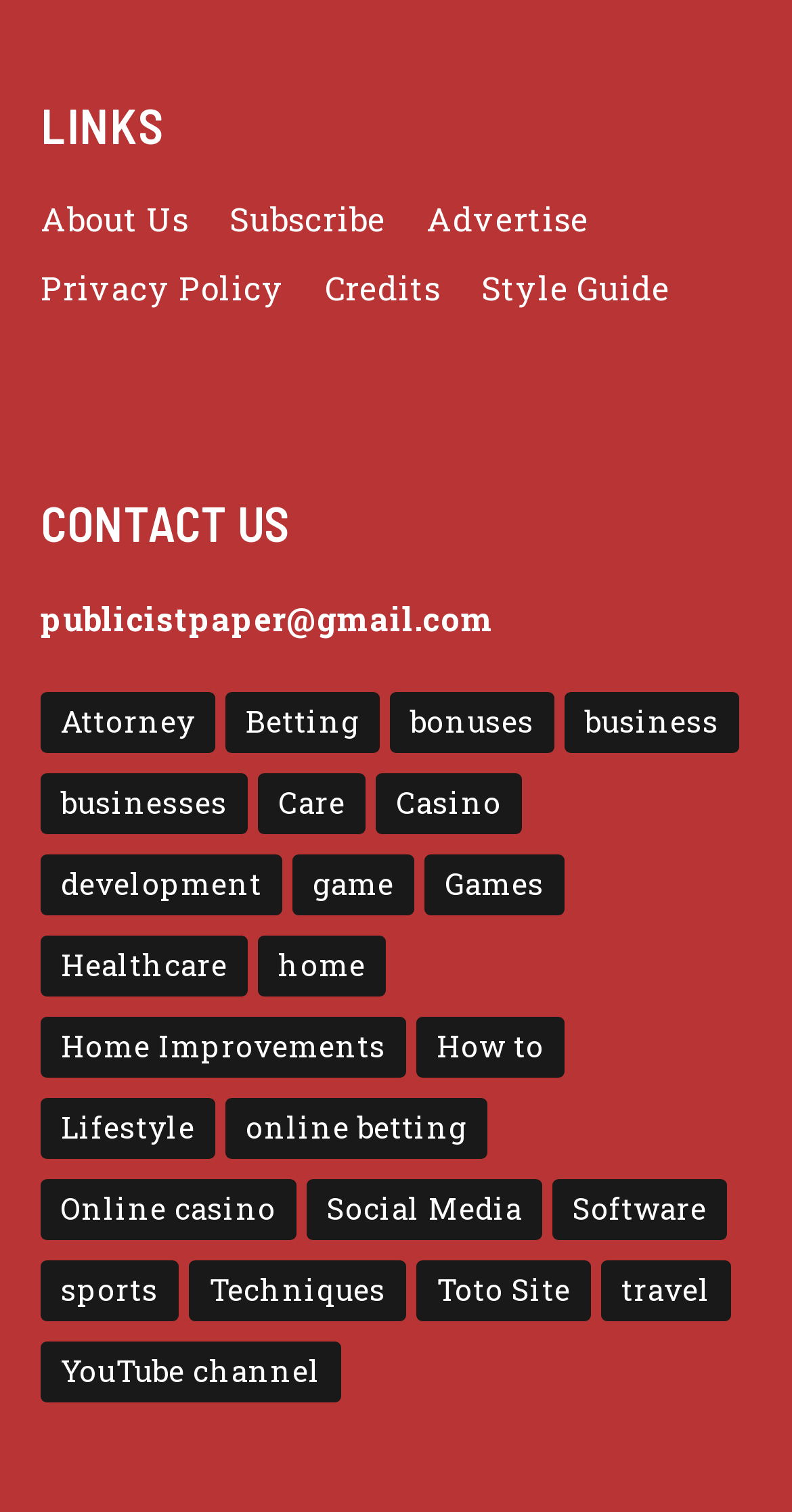How many links are under 'CONTACT US'?
Provide a concise answer using a single word or phrase based on the image.

15